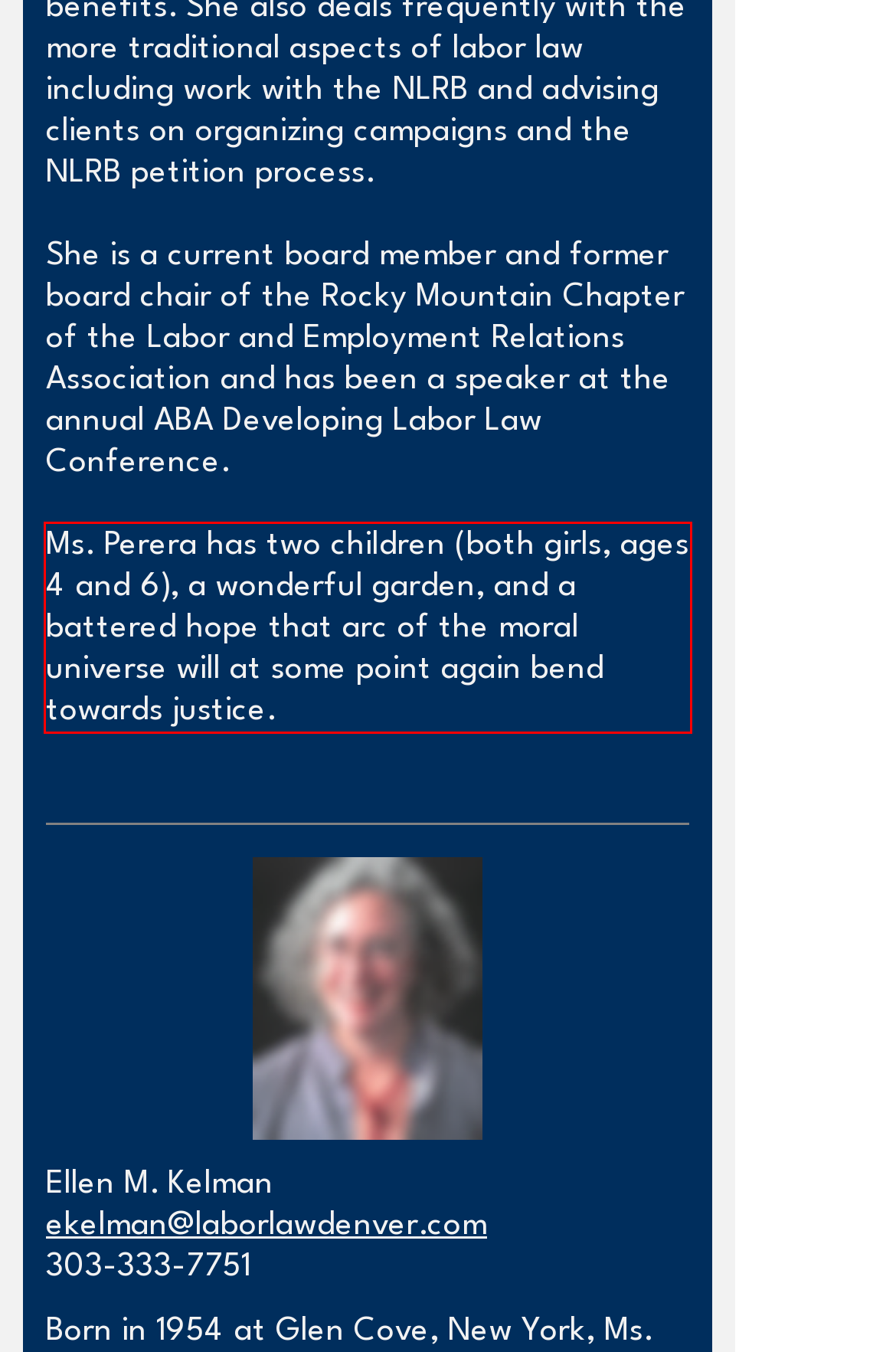Given a screenshot of a webpage with a red bounding box, extract the text content from the UI element inside the red bounding box.

Ms. Perera has two children (both girls, ages 4 and 6), a wonderful garden, and a battered hope that arc of the moral universe will at some point again bend towards justice.